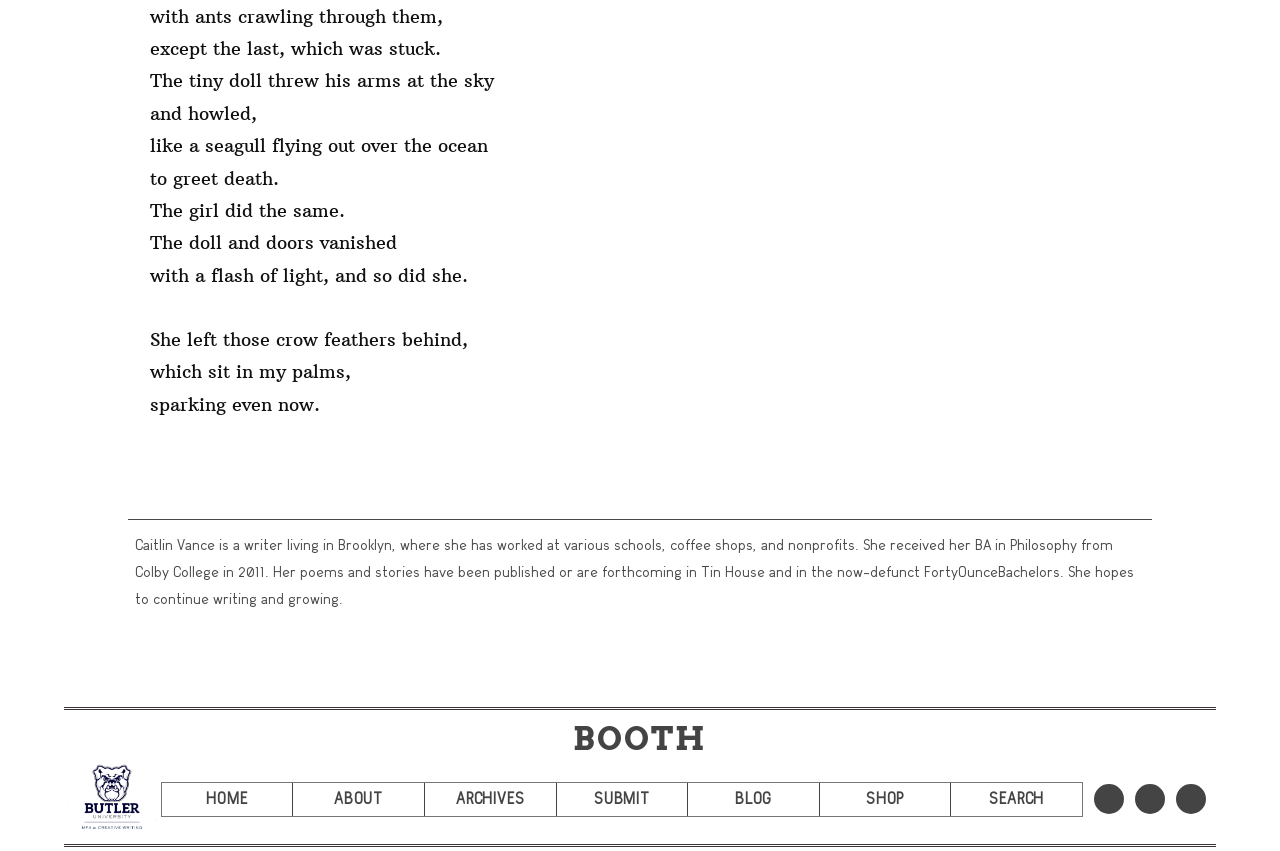Refer to the screenshot and give an in-depth answer to this question: How many social media links are at the bottom of the page?

I found three link elements at the bottom of the page, which are 'Facebook', 'Twitter', and 'Instagram', indicating the presence of three social media links.